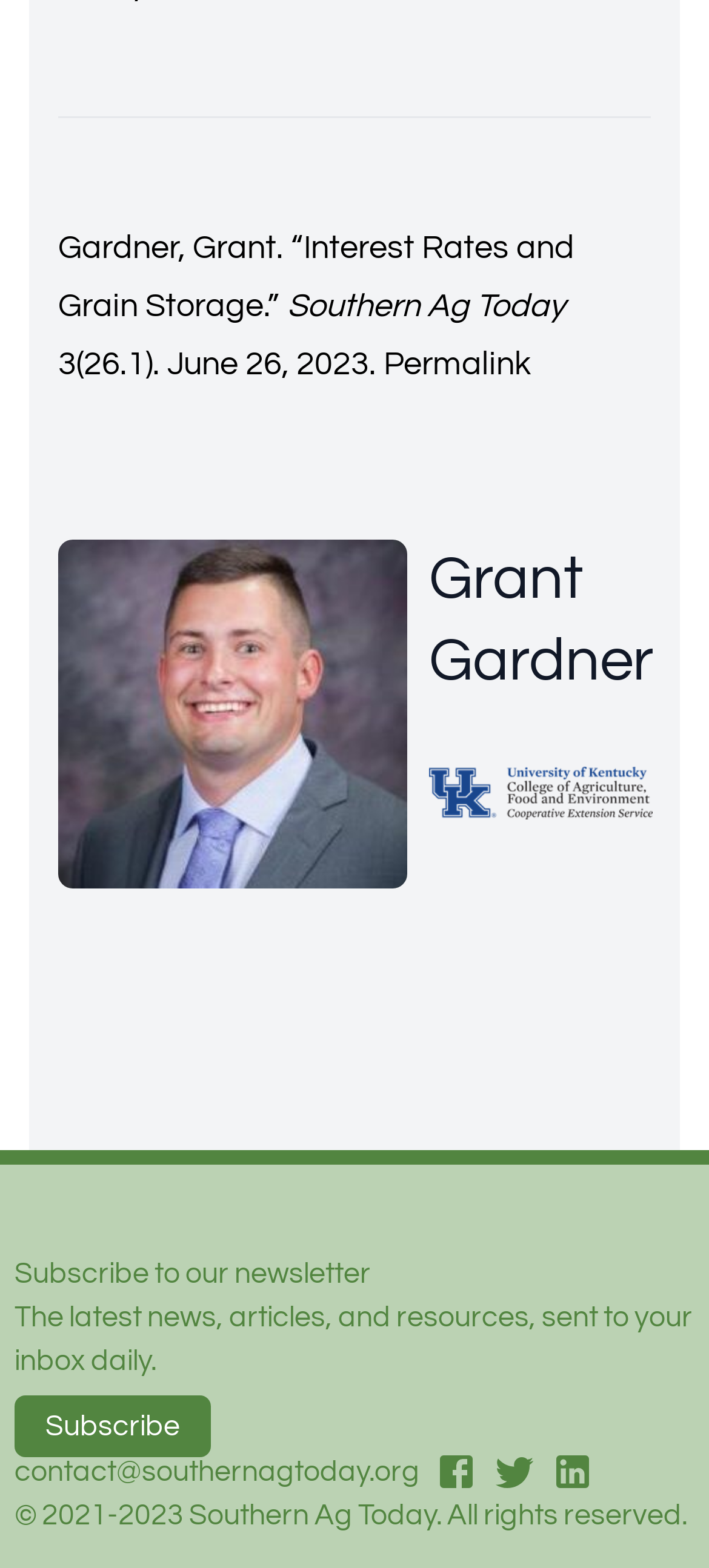Please determine the bounding box coordinates of the element's region to click in order to carry out the following instruction: "Subscribe to the newsletter". The coordinates should be four float numbers between 0 and 1, i.e., [left, top, right, bottom].

[0.021, 0.89, 0.297, 0.93]